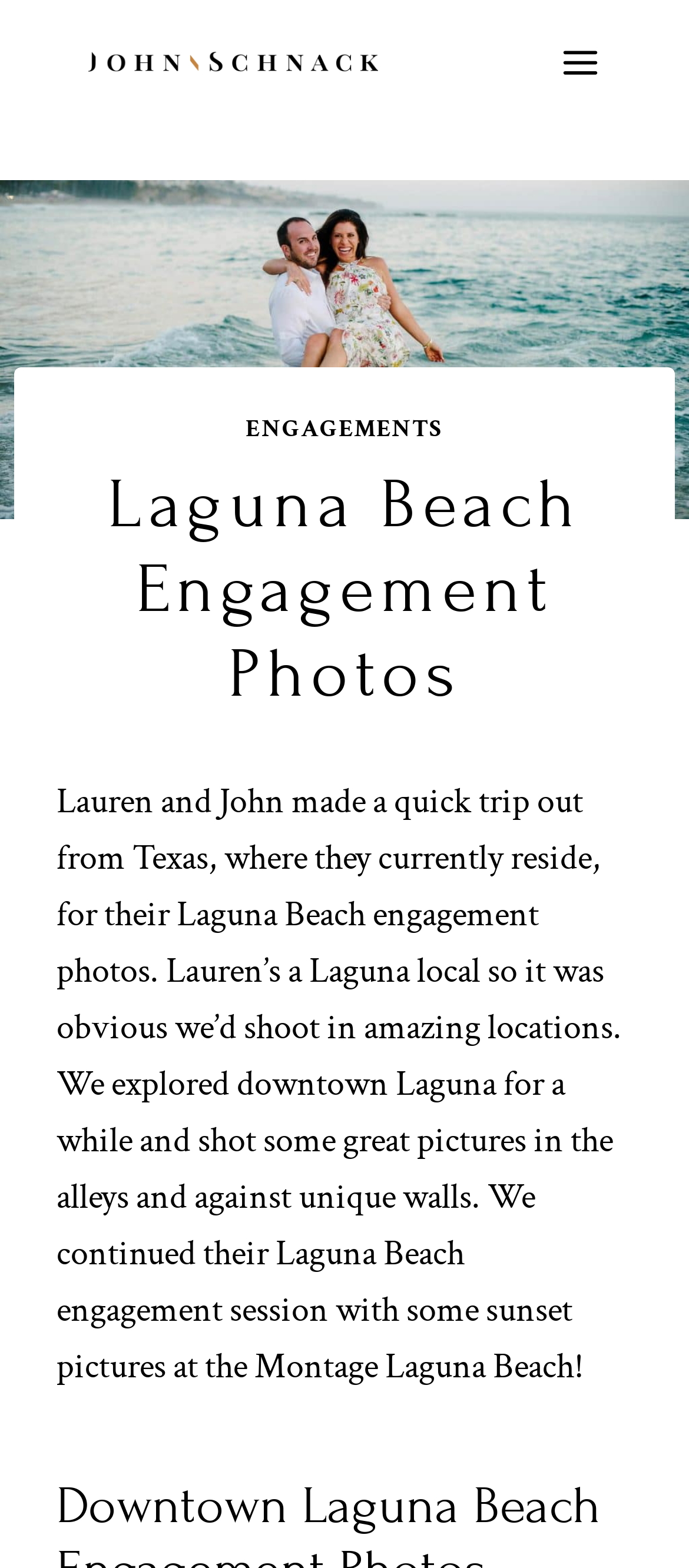Explain in detail what is displayed on the webpage.

The webpage is about Laguna Beach engagement photos, specifically featuring a Montage engagement shoot. At the top left of the page, there is a link to "John Schnack Photography : Timeless Wedding Photographer in California" accompanied by an image with the same name. 

On the top right, there is a button to "Open menu" which, when expanded, reveals a header section. This section contains a link to "ENGAGEMENTS" and a heading that reads "Laguna Beach Engagement Photos". 

Below the header section, there is a block of text that describes a Laguna Beach engagement photo shoot. The text explains that the couple, Lauren and John, traveled from Texas for their engagement photos and chose to shoot in downtown Laguna and at the Montage Laguna Beach. The text is accompanied by a link to "Montage Laguna Beach" and an exclamation mark at the end.

At the bottom right of the page, there is a "Scroll to top" button.